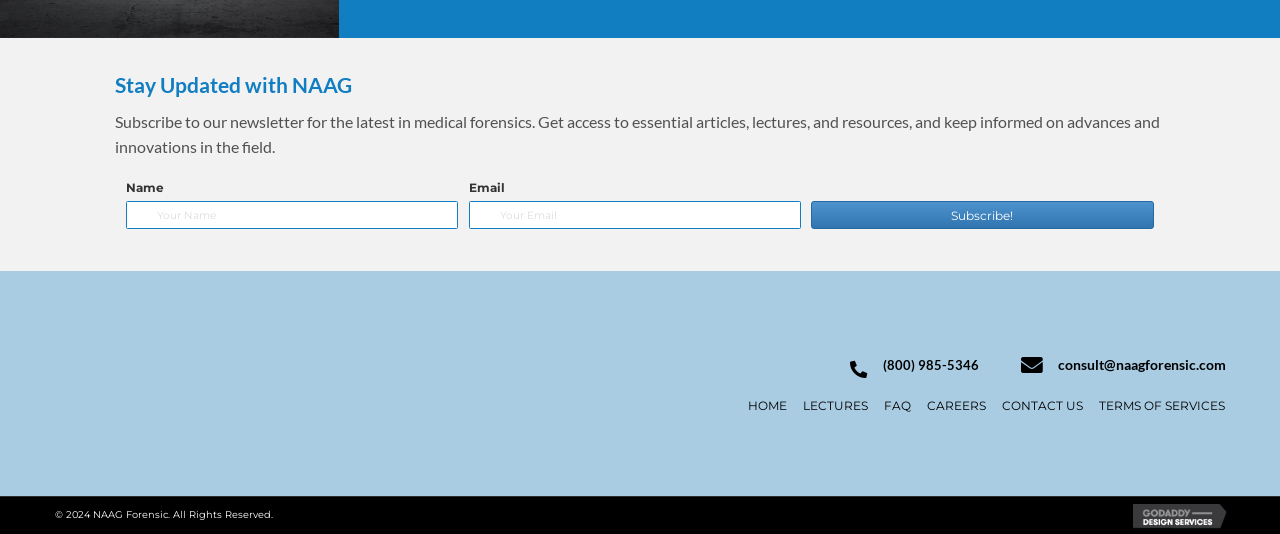Using the description "(800) 985-5346", locate and provide the bounding box of the UI element.

[0.631, 0.515, 0.743, 0.56]